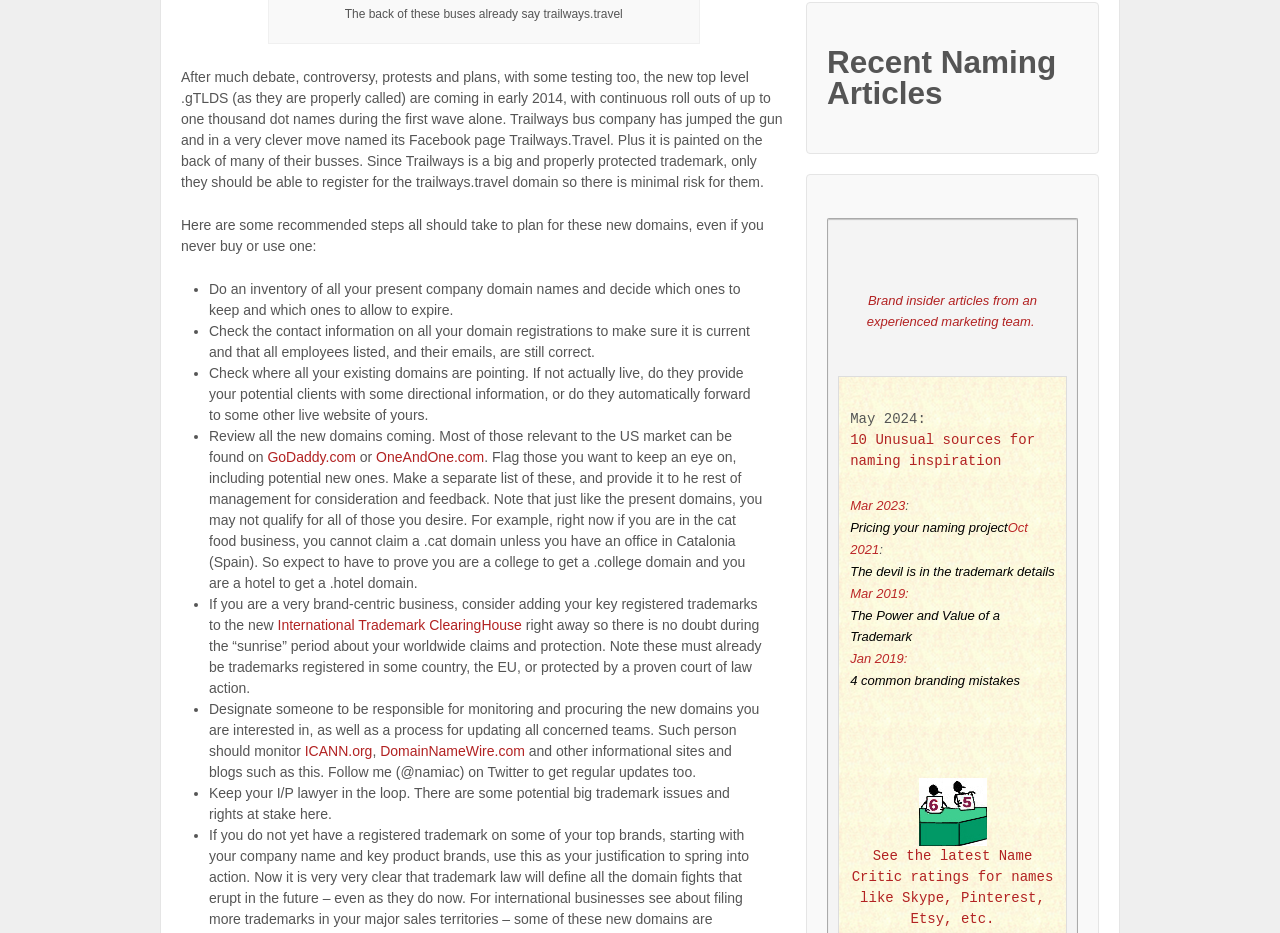For the given element description GoDaddy.com, determine the bounding box coordinates of the UI element. The coordinates should follow the format (top-left x, top-left y, bottom-right x, bottom-right y) and be within the range of 0 to 1.

[0.209, 0.482, 0.278, 0.499]